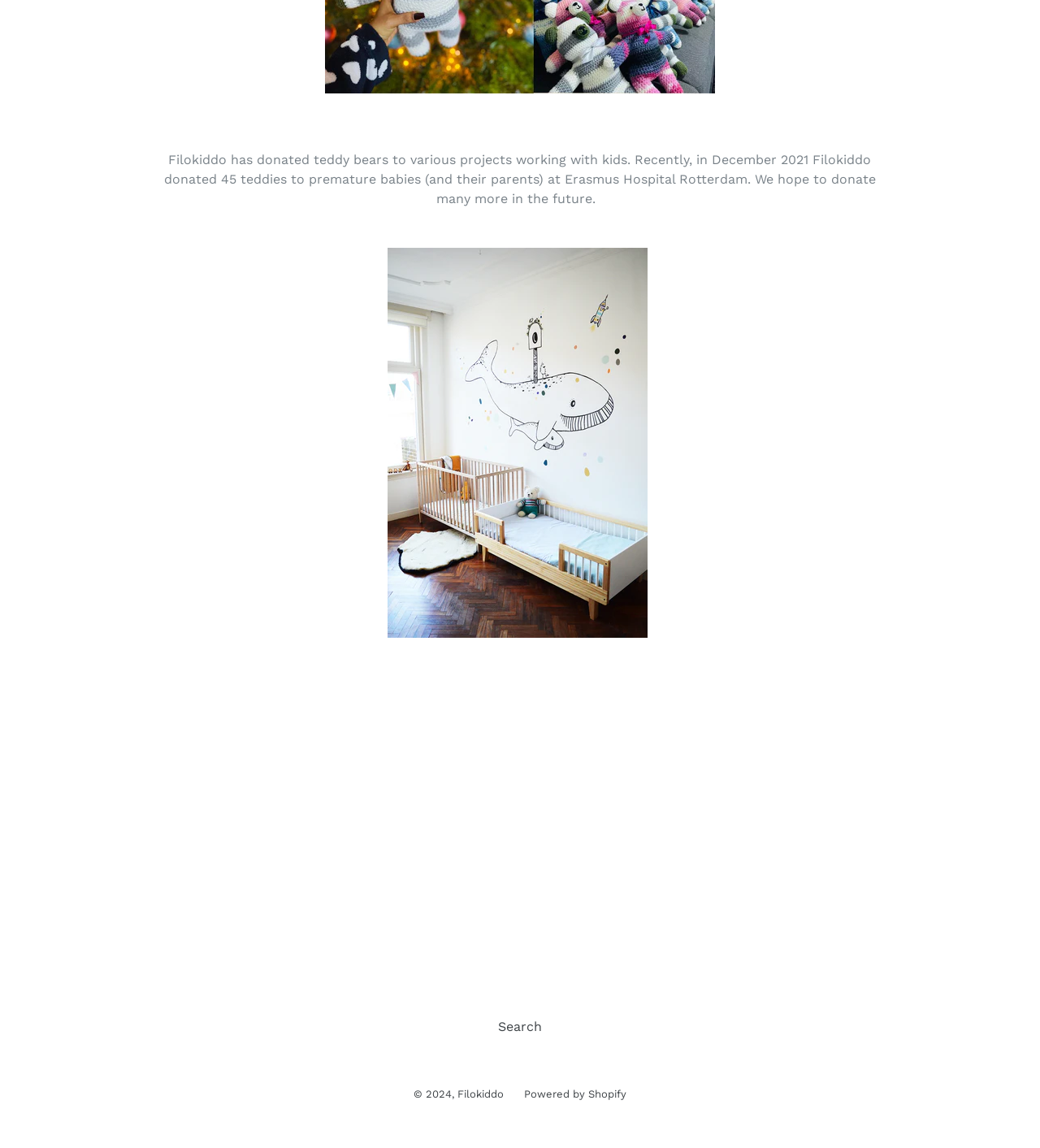What is Filokiddo doing with teddy bears?
Please provide a comprehensive and detailed answer to the question.

According to the StaticText element with the text 'Filokiddo has donated teddy bears to various projects working with kids.', Filokiddo is donating teddy bears to various projects.